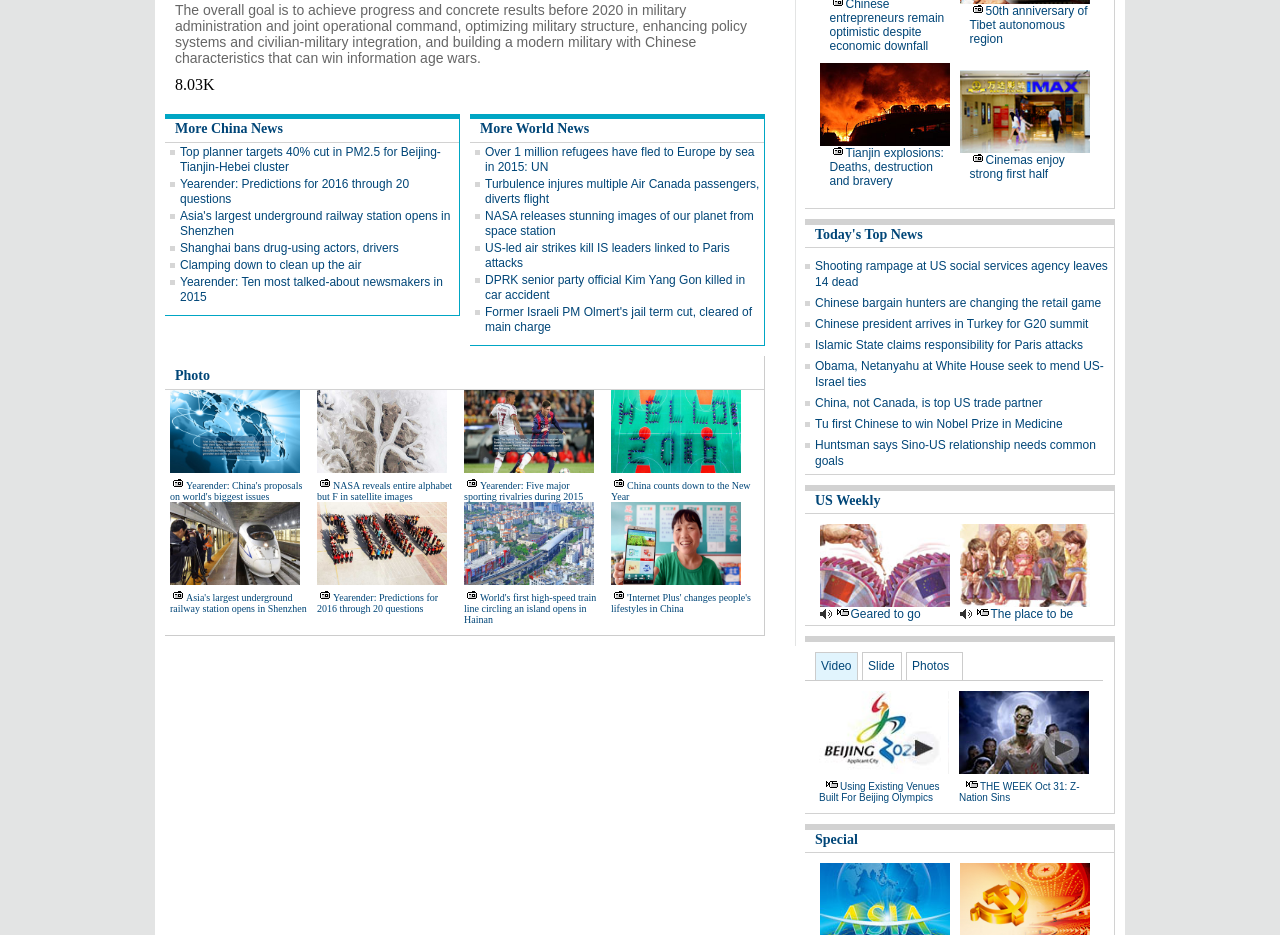Please identify the bounding box coordinates of the clickable area that will fulfill the following instruction: "View 'Asia's largest underground railway station opens in Shenzhen'". The coordinates should be in the format of four float numbers between 0 and 1, i.e., [left, top, right, bottom].

[0.141, 0.224, 0.352, 0.255]